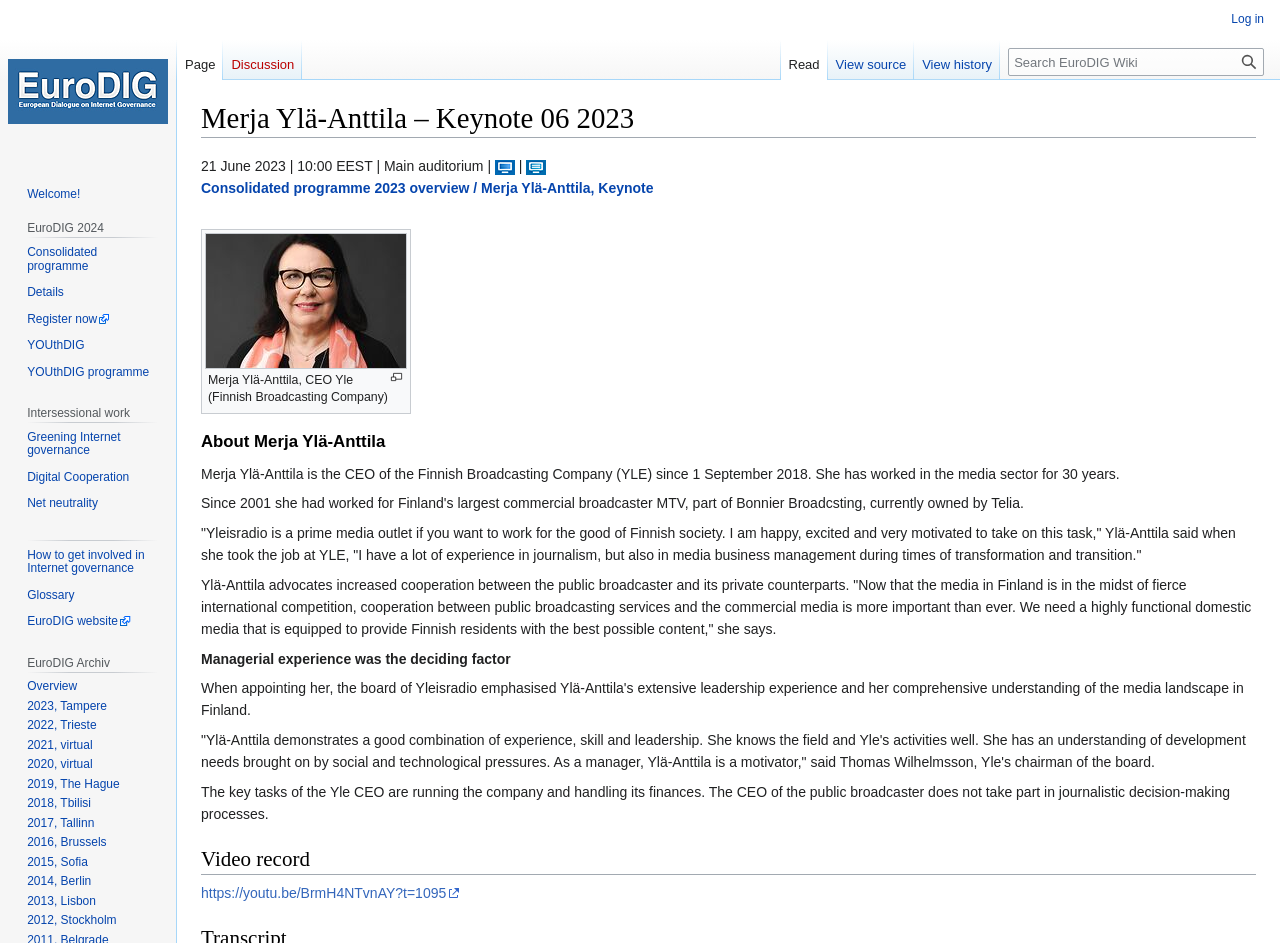Given the element description Page, predict the bounding box coordinates for the UI element in the webpage screenshot. The format should be (top-left x, top-left y, bottom-right x, bottom-right y), and the values should be between 0 and 1.

[0.138, 0.042, 0.175, 0.085]